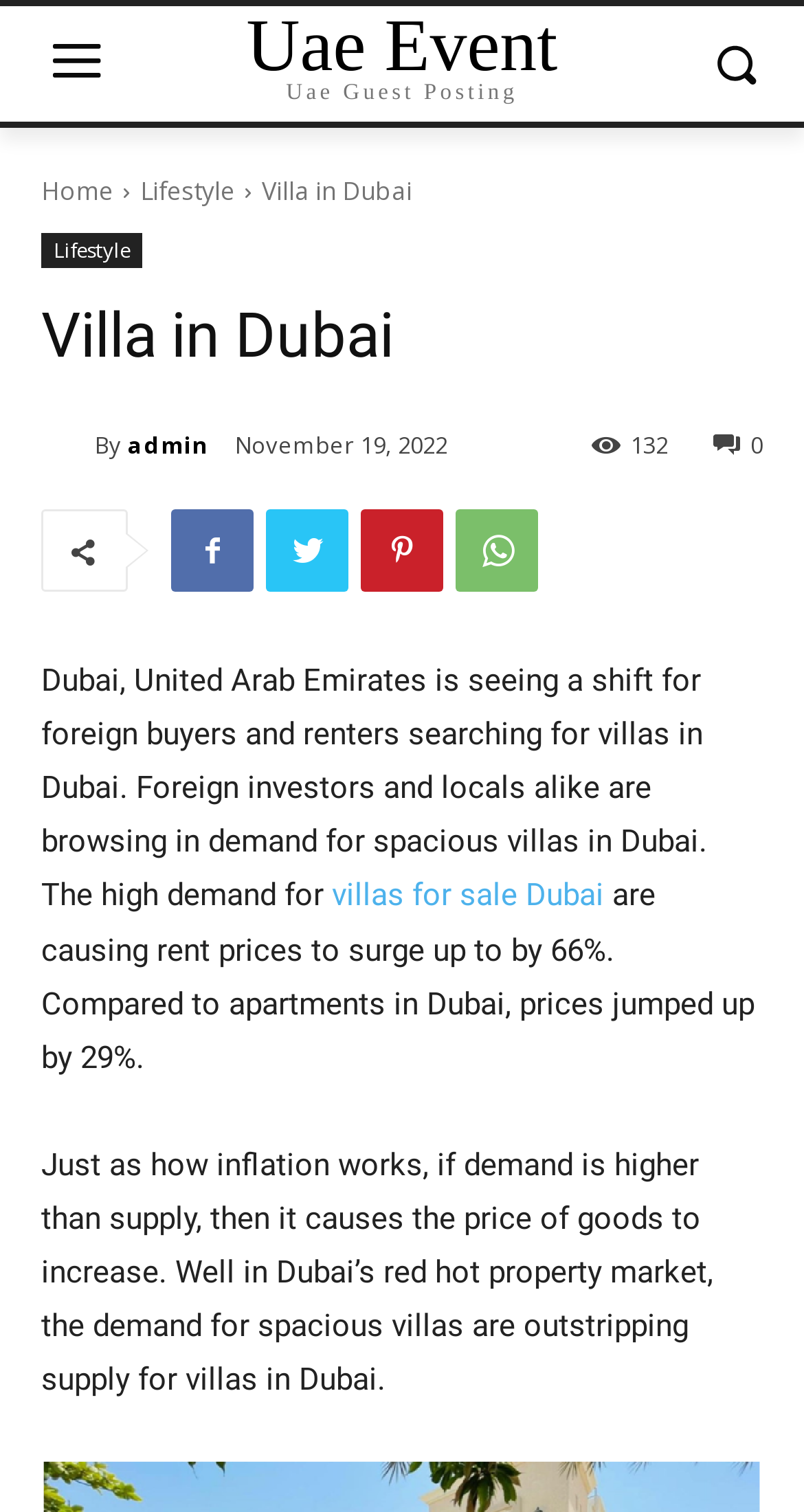Determine the bounding box of the UI component based on this description: "FAST - DELIVERY". The bounding box coordinates should be four float values between 0 and 1, i.e., [left, top, right, bottom].

None